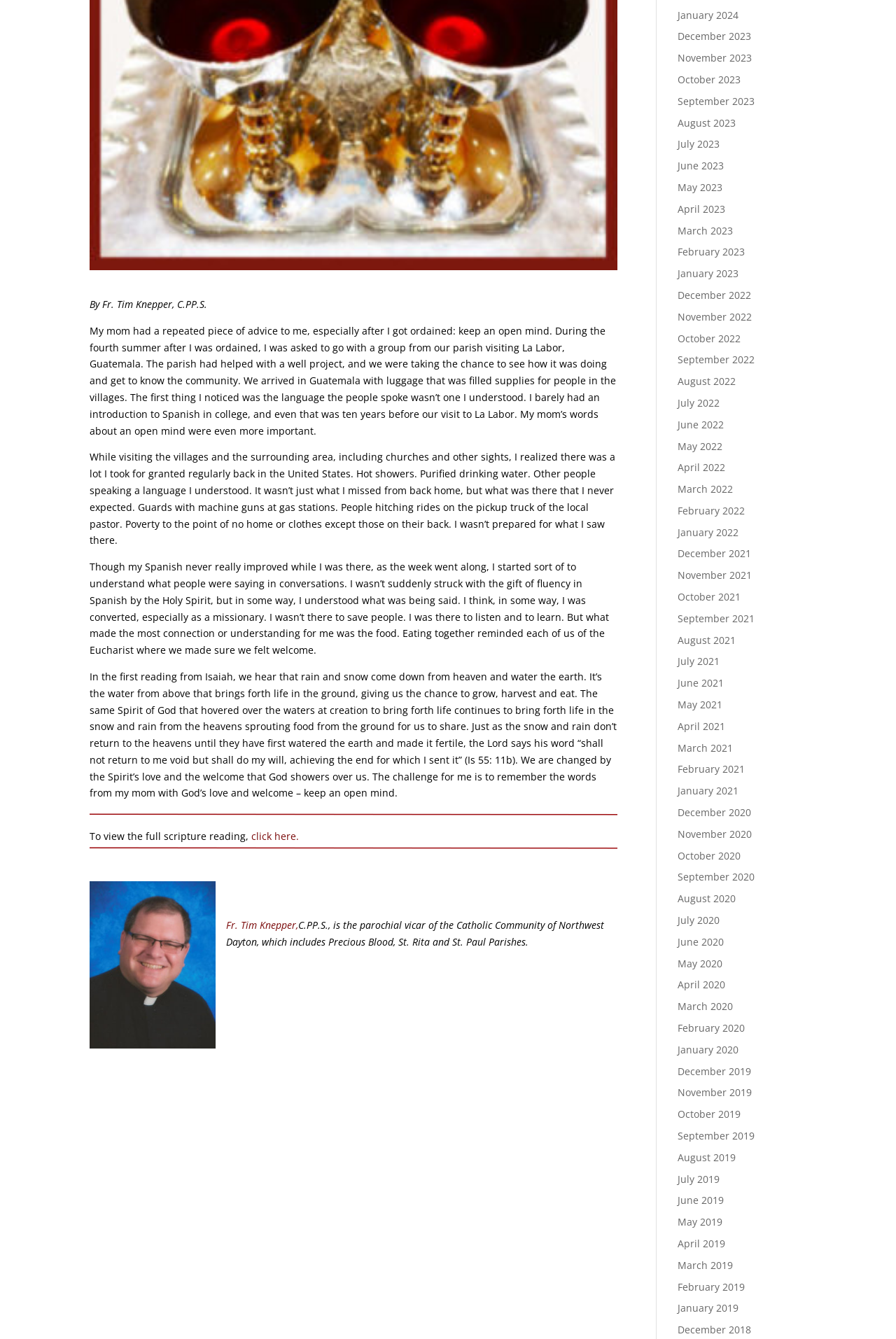Please find the bounding box coordinates (top-left x, top-left y, bottom-right x, bottom-right y) in the screenshot for the UI element described as follows: January 2021

[0.756, 0.586, 0.824, 0.596]